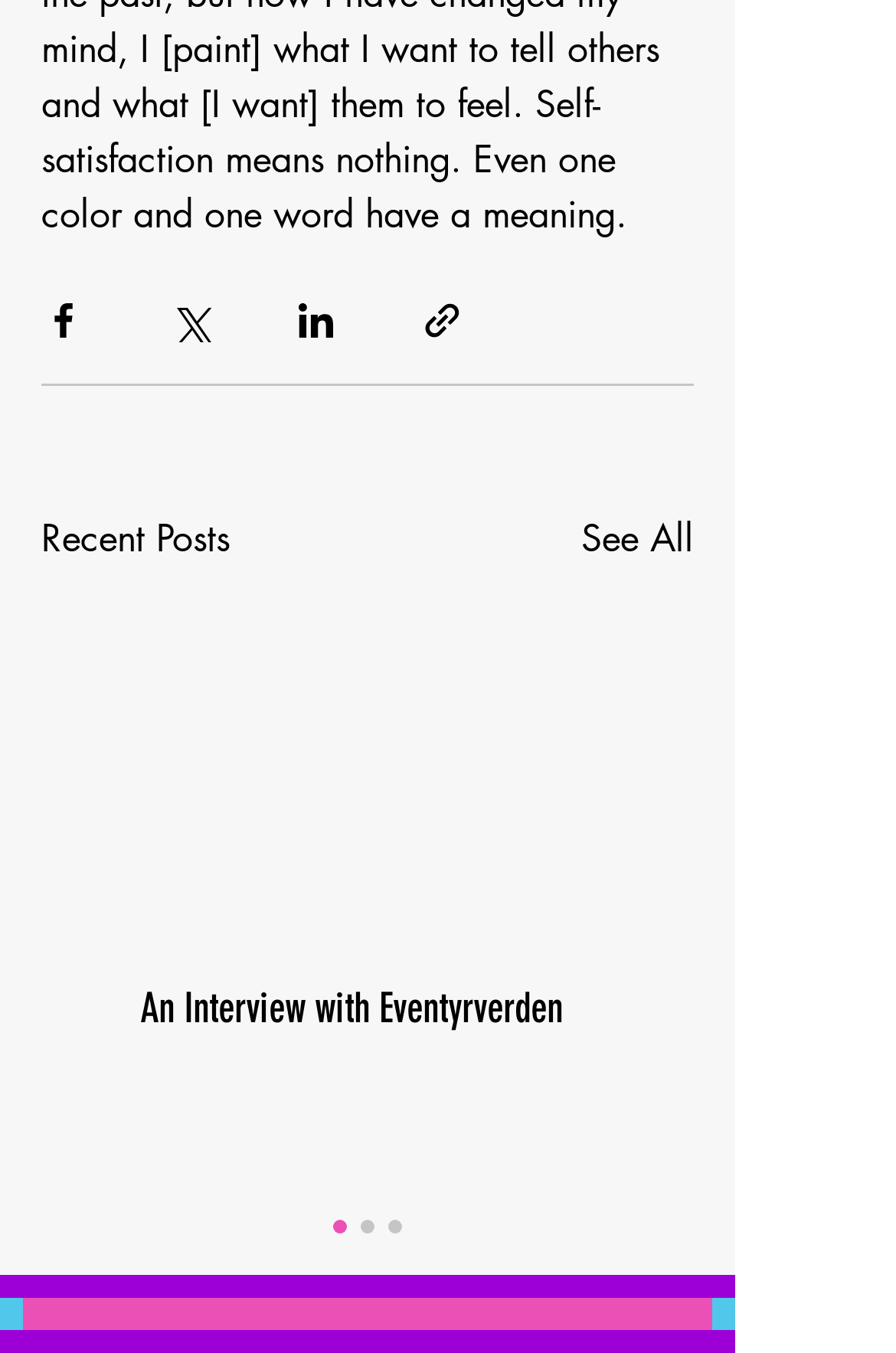Please provide a detailed answer to the question below based on the screenshot: 
What is the purpose of the 'See All' link?

The 'See All' link is located next to the 'Recent Posts' heading, implying that it allows users to view more posts beyond what is currently displayed.